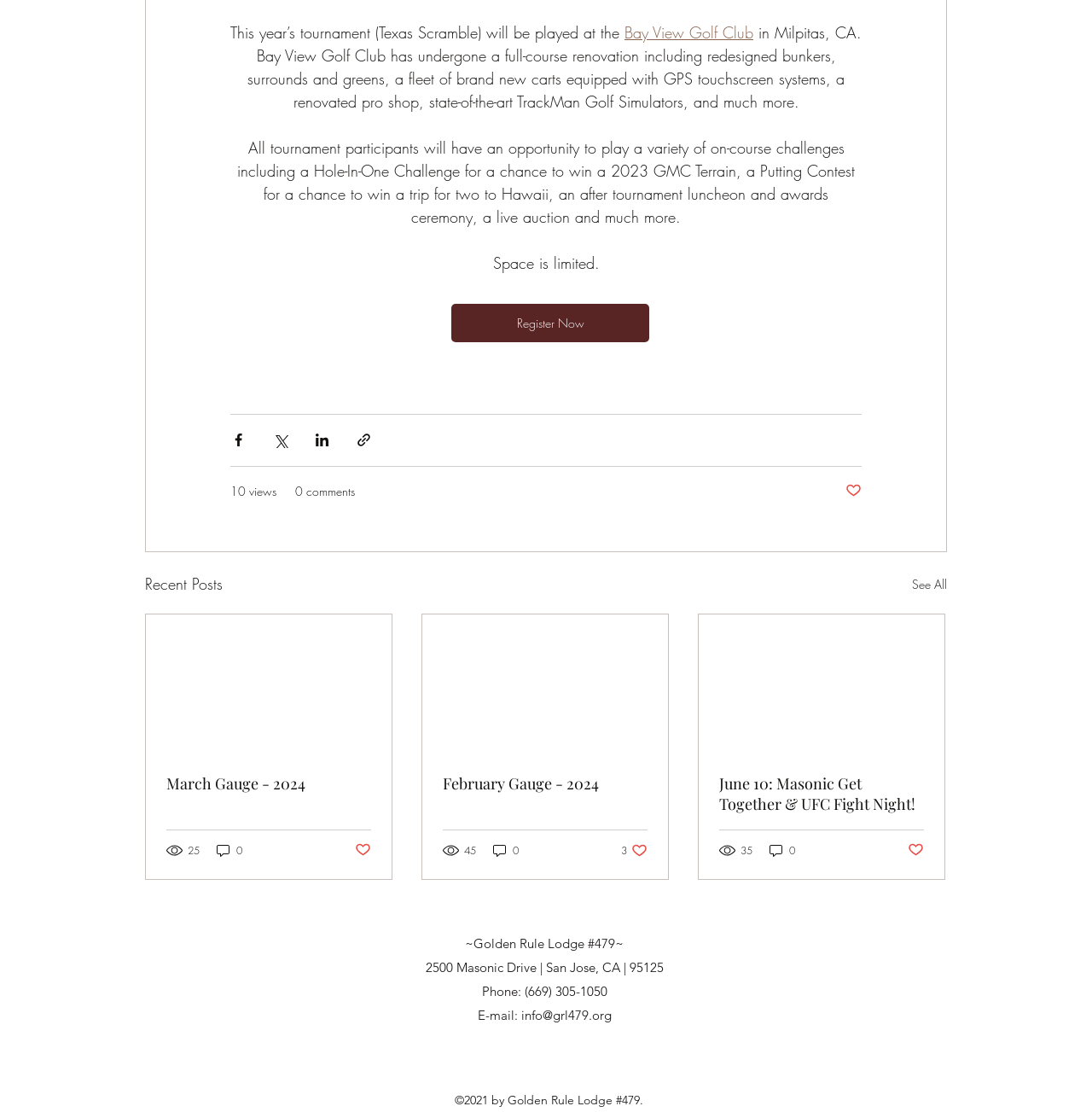Please find the bounding box coordinates of the section that needs to be clicked to achieve this instruction: "Contact the lodge via email".

[0.477, 0.906, 0.56, 0.92]